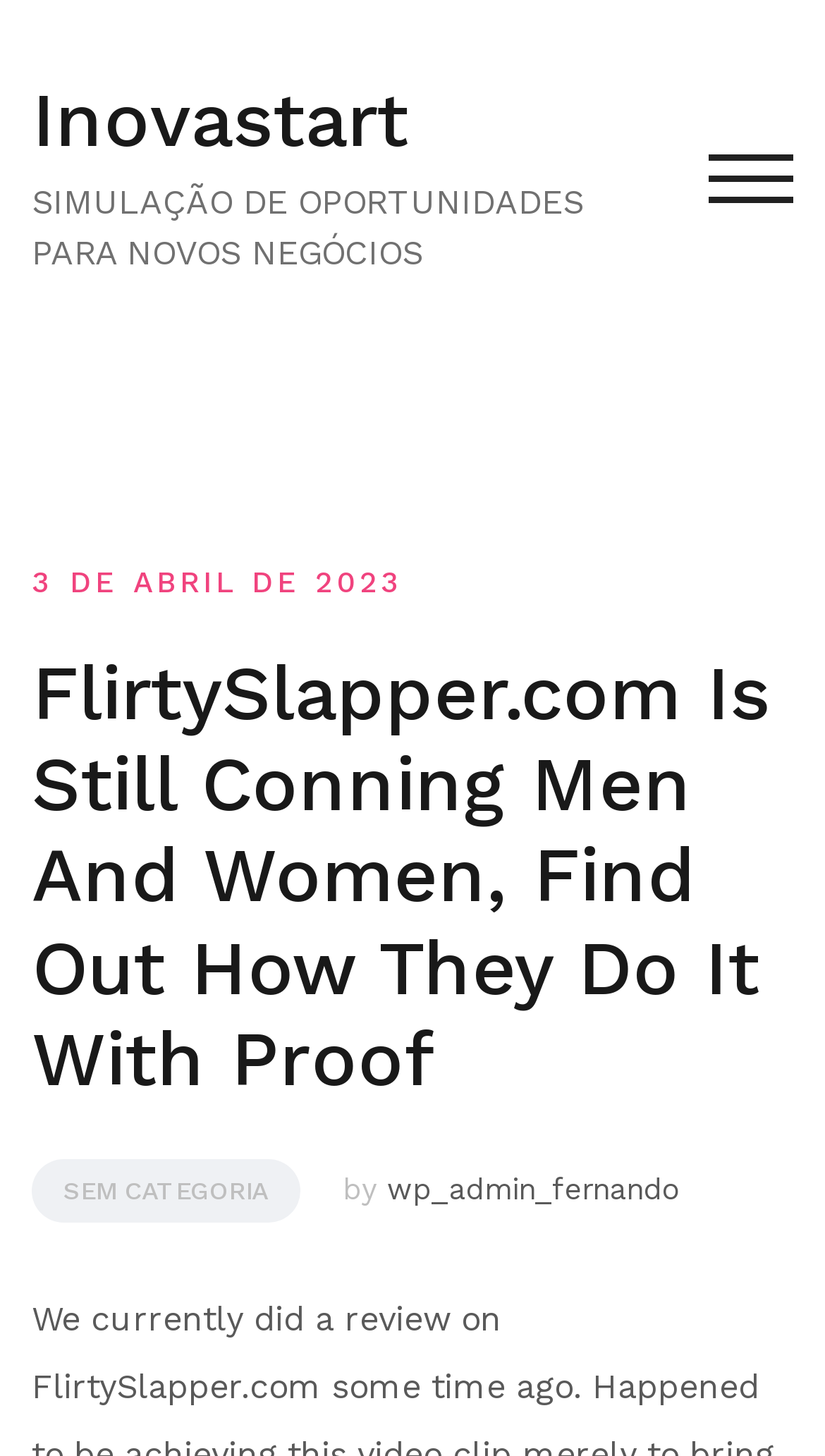What is the name of the website?
Please respond to the question with a detailed and well-explained answer.

I found the name of the website by looking at the root element, which contains a link element with the text 'Inovastart', indicating that this is the name of the website.